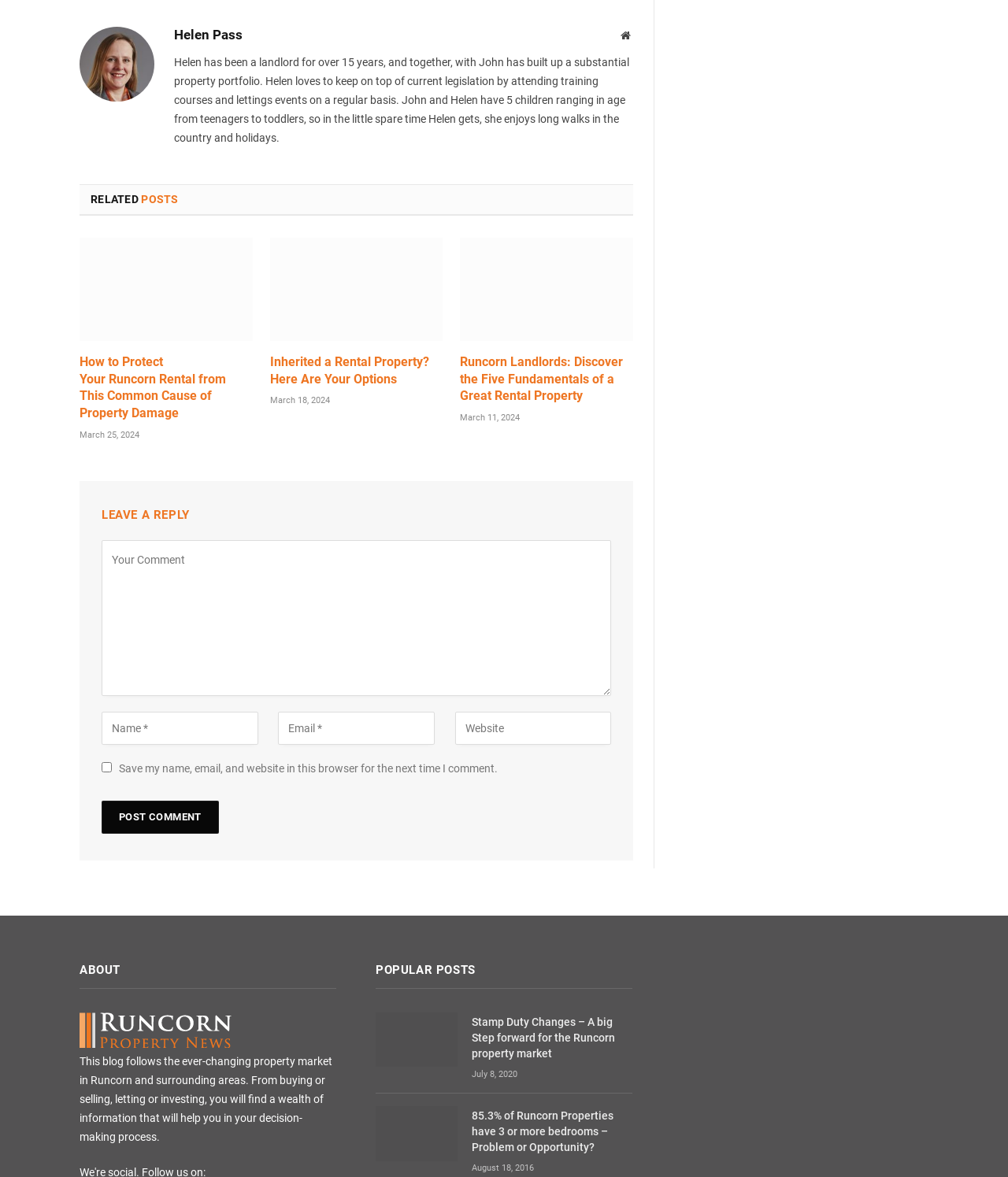Locate the bounding box coordinates of the clickable region to complete the following instruction: "Click the 'Post Comment' button."

[0.101, 0.68, 0.217, 0.708]